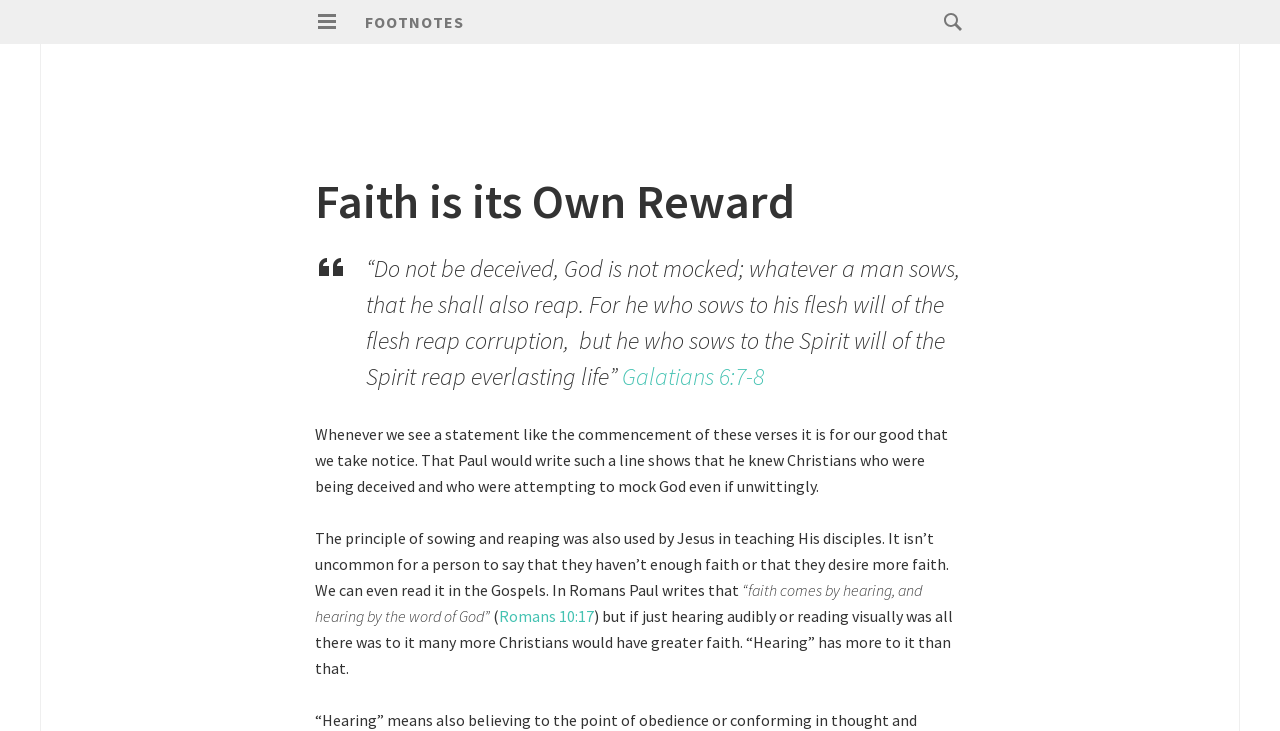Provide the bounding box coordinates of the HTML element this sentence describes: "Romans 10:17".

[0.39, 0.829, 0.464, 0.856]